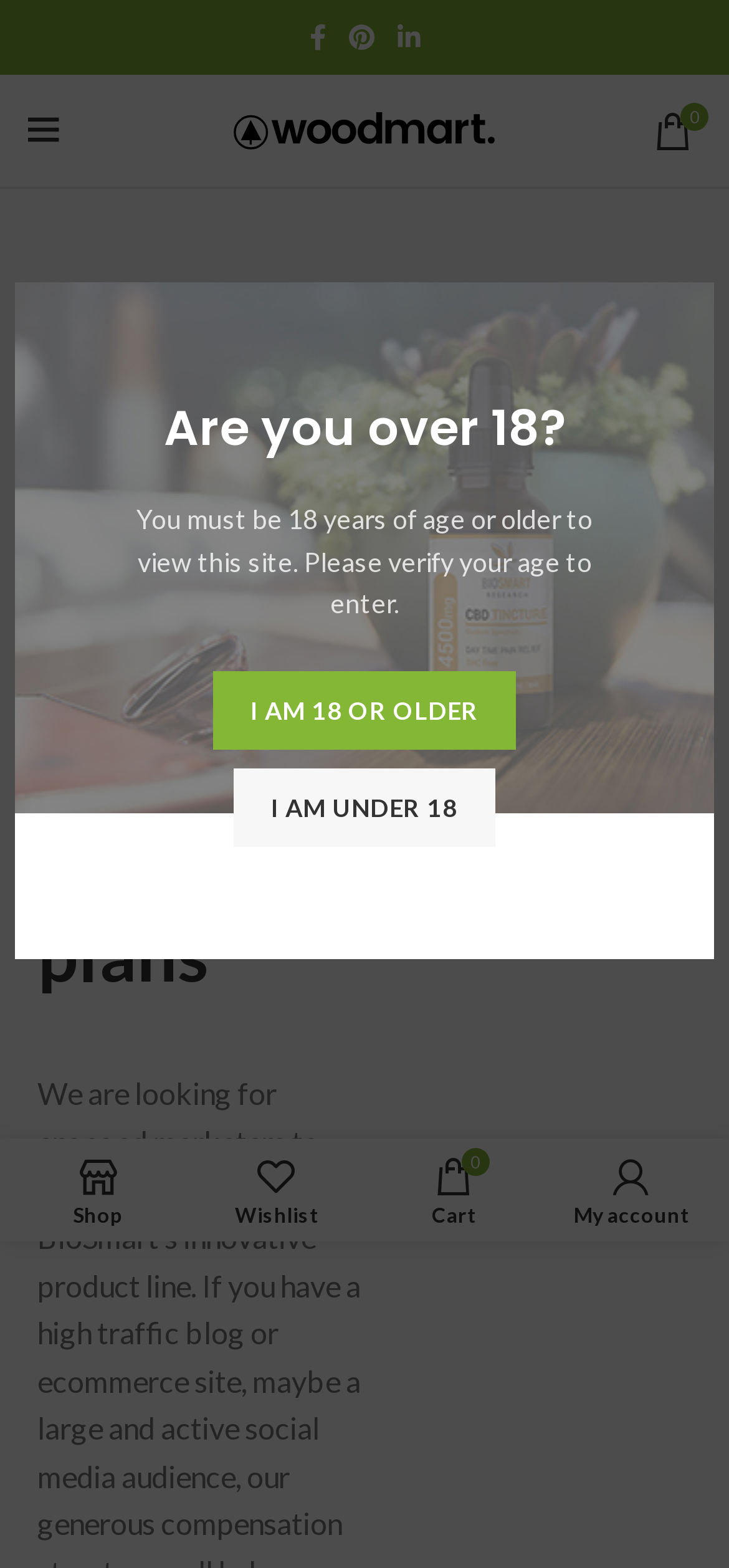Locate the bounding box coordinates of the region to be clicked to comply with the following instruction: "View wishlist". The coordinates must be four float numbers between 0 and 1, in the form [left, top, right, bottom].

[0.256, 0.732, 0.5, 0.786]